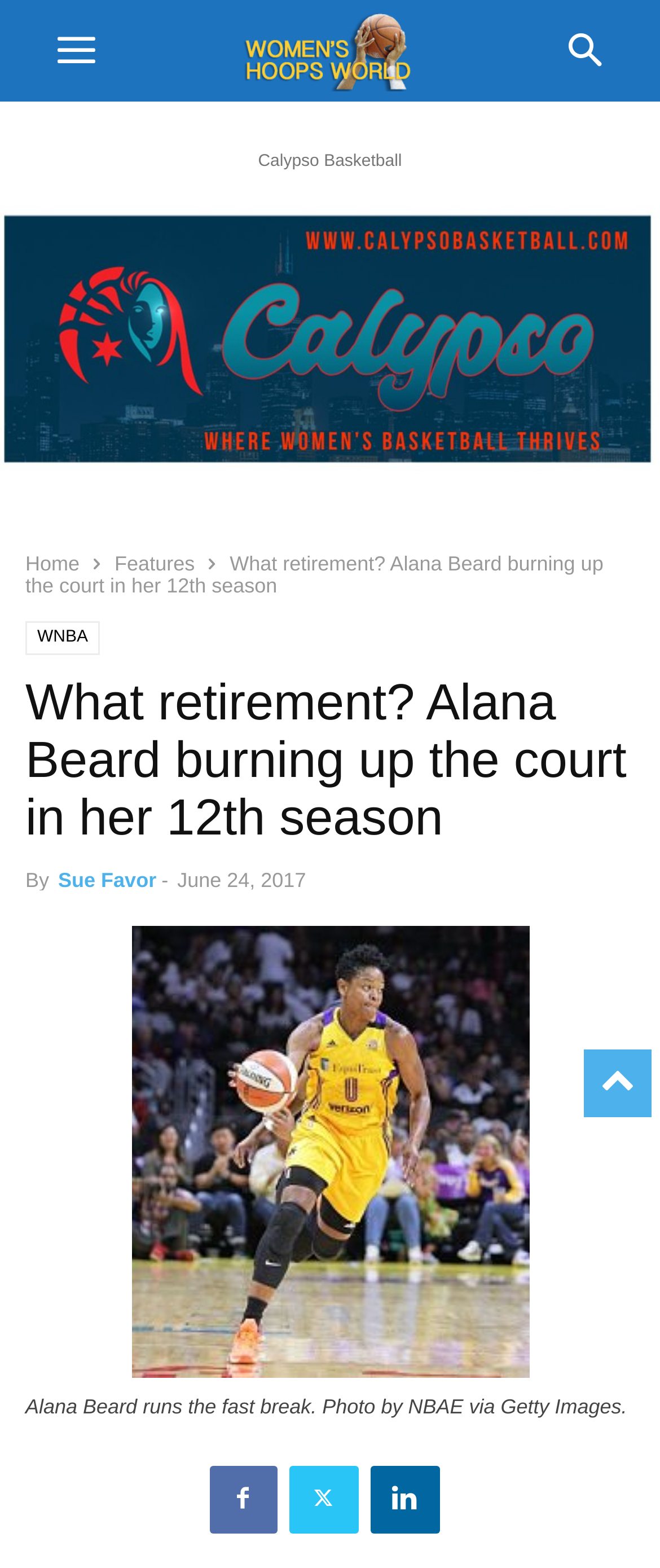Please identify the bounding box coordinates of the area that needs to be clicked to fulfill the following instruction: "read WNBA article."

[0.038, 0.396, 0.151, 0.418]